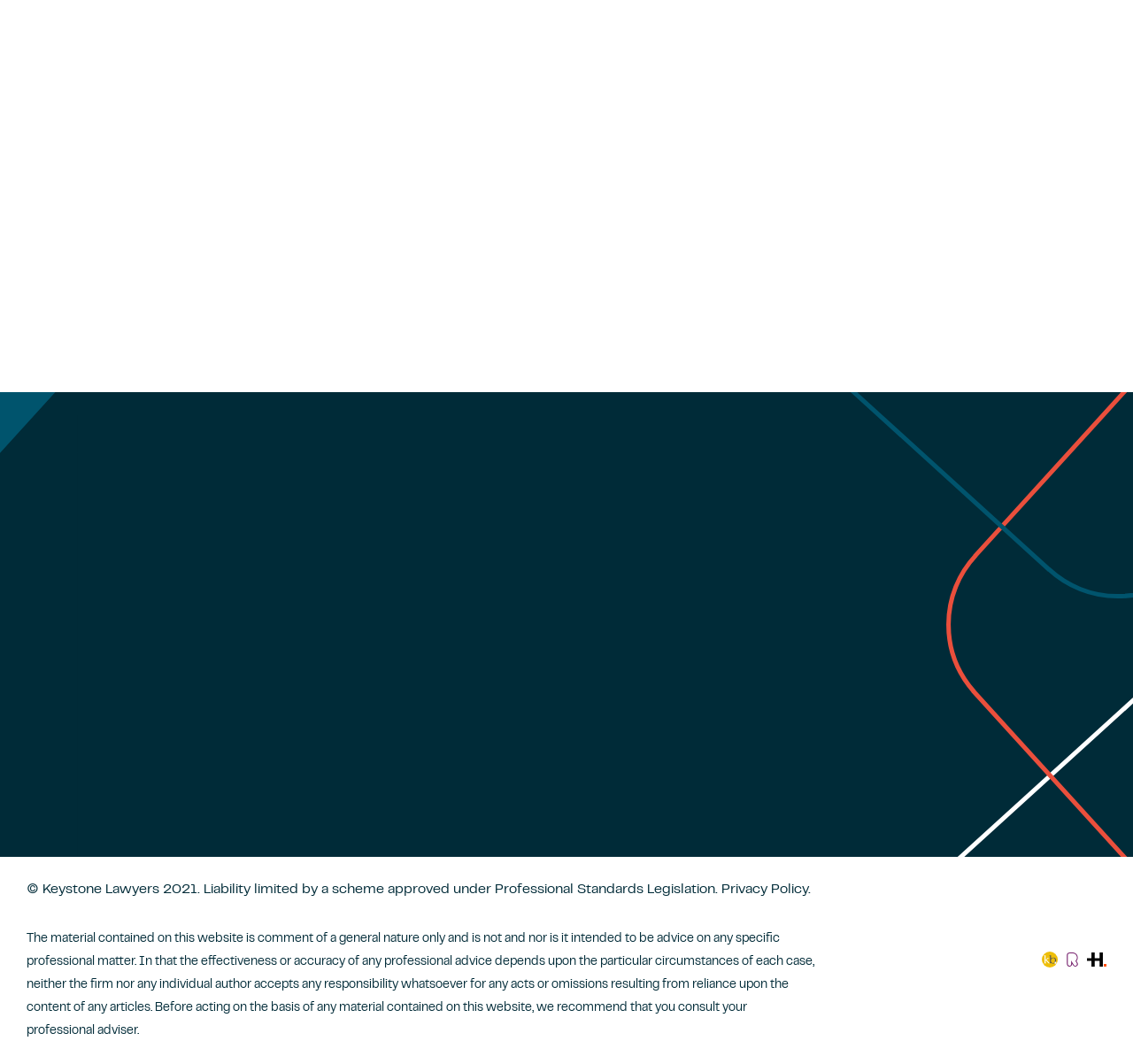Determine the bounding box coordinates for the area that should be clicked to carry out the following instruction: "Click on 'SEE ALL INSIGHTS'".

[0.023, 0.217, 0.2, 0.236]